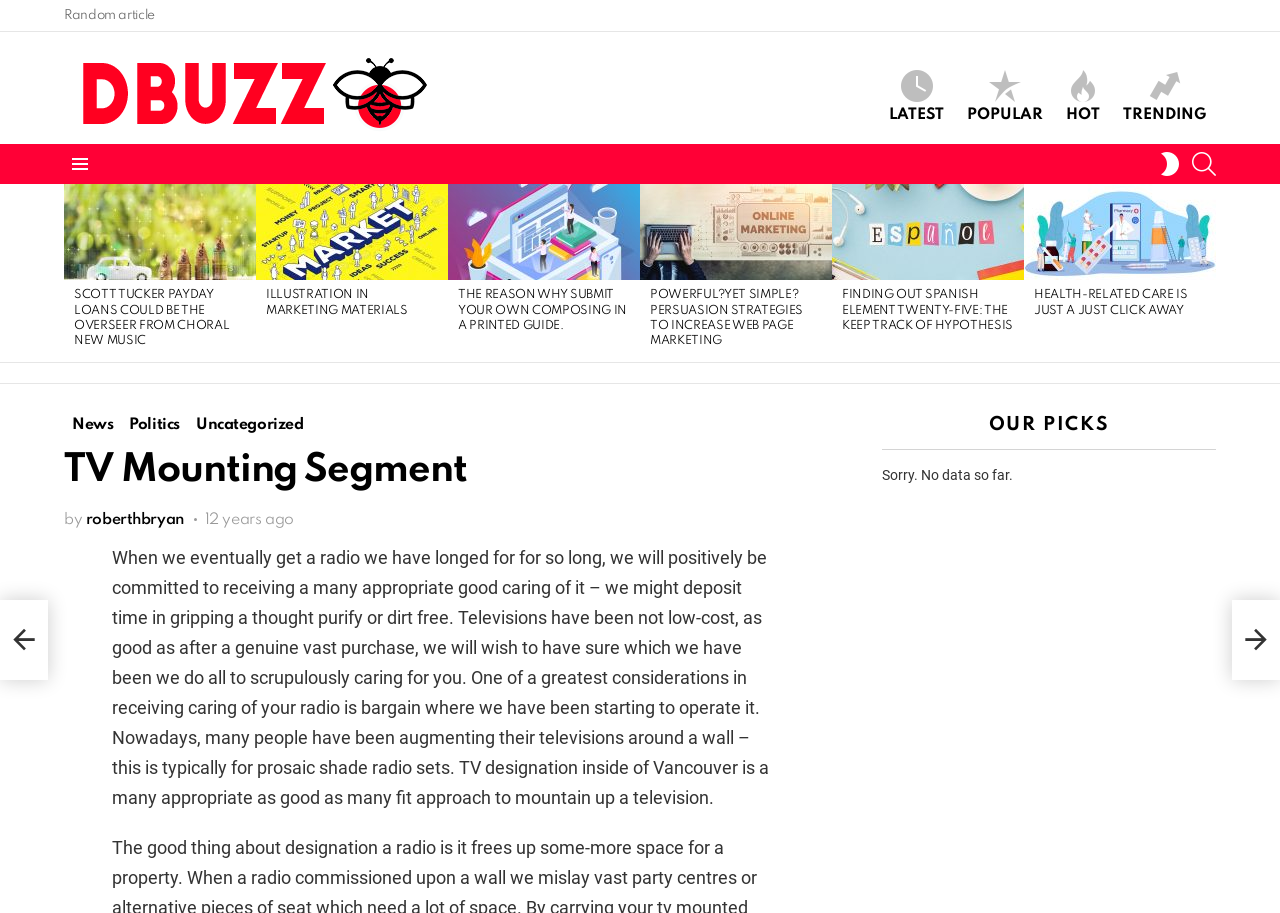Please specify the bounding box coordinates of the element that should be clicked to execute the given instruction: 'Search for something'. Ensure the coordinates are four float numbers between 0 and 1, expressed as [left, top, right, bottom].

[0.931, 0.158, 0.95, 0.202]